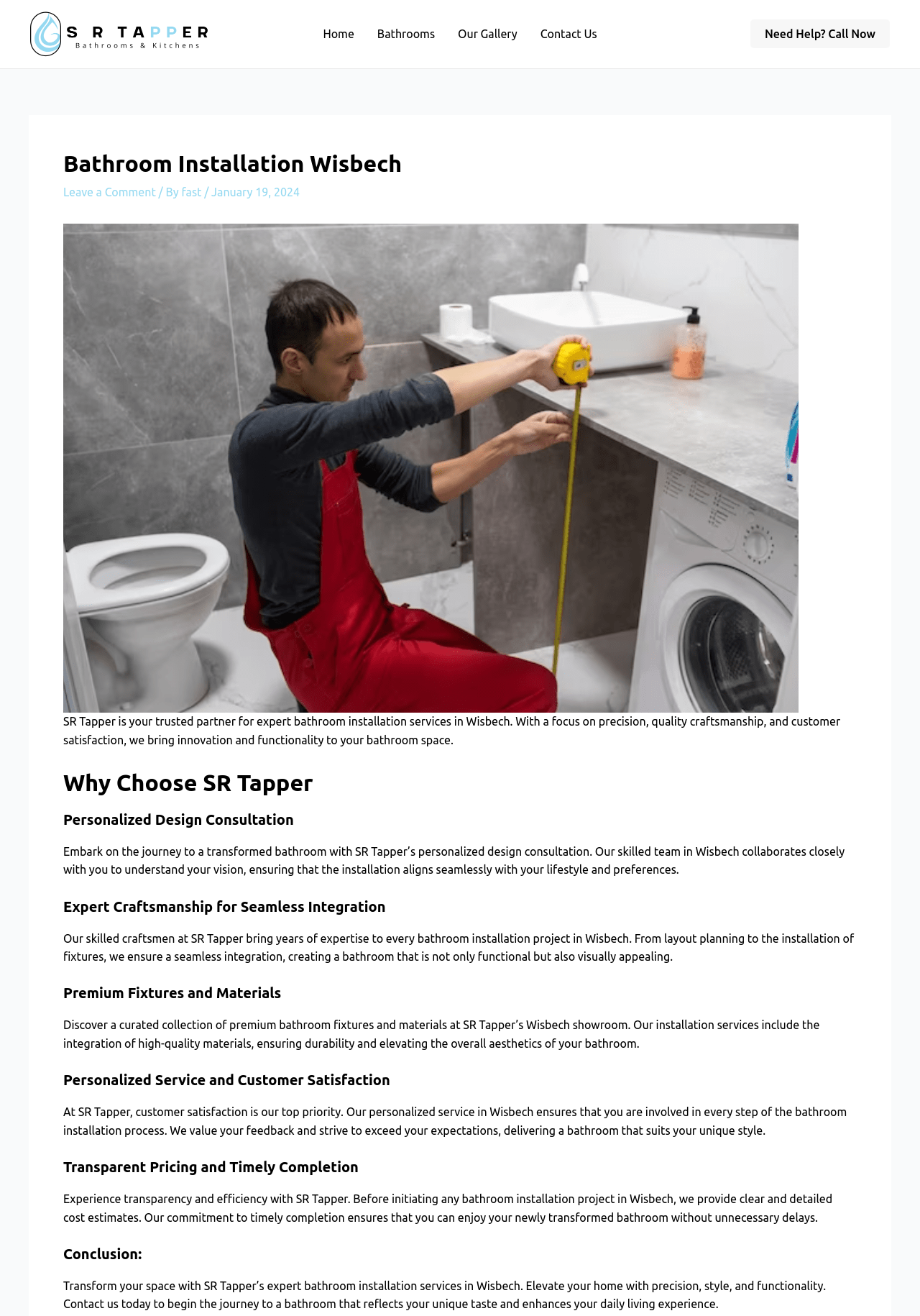Please determine the bounding box coordinates for the element that should be clicked to follow these instructions: "Click the 'Contact Us' link".

[0.575, 0.004, 0.661, 0.048]